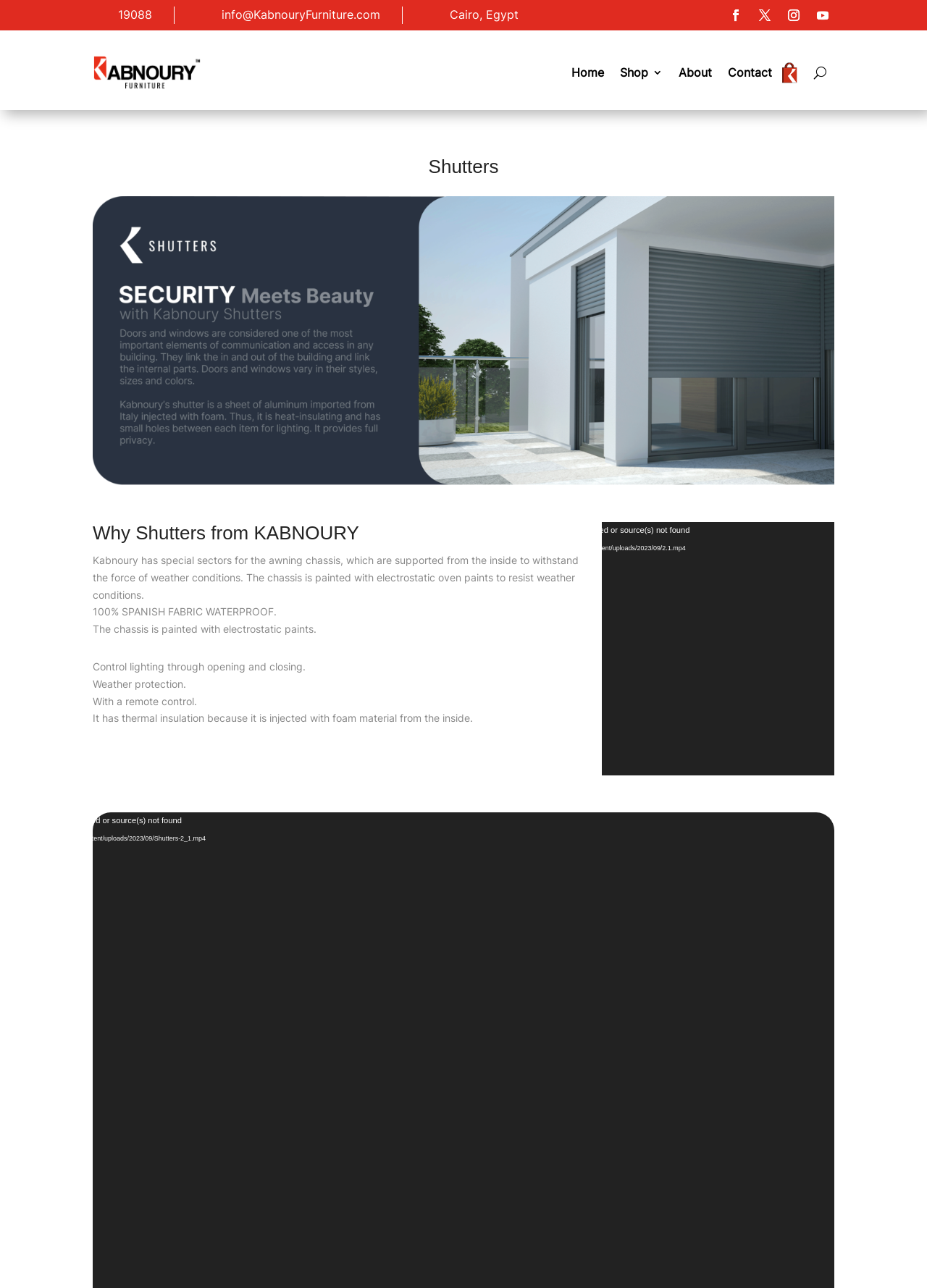Elaborate on the different components and information displayed on the webpage.

The webpage is about shutters from KABNOURY Furniture. At the top, there are three sections with icons and text, displaying contact information, including an email address and a location in Cairo, Egypt. 

Below these sections, there are social media links represented by icons. To the right of these icons, there is a navigation menu with links to "Home", "Shop 3", "About", "Contact", and an empty link. Next to the navigation menu, there is a button labeled "U".

The main content of the webpage is divided into two sections. The first section has a heading "Shutters" and features a large image. The second section has a heading "Why Shutters from KABNOURY" and contains several paragraphs of text describing the benefits of shutters from KABNOURY, including their durability, waterproofing, and thermal insulation. 

Below the text, there is a video player with a link to download a video file. However, the video player displays an error message indicating that the format is not supported or the source is not found.